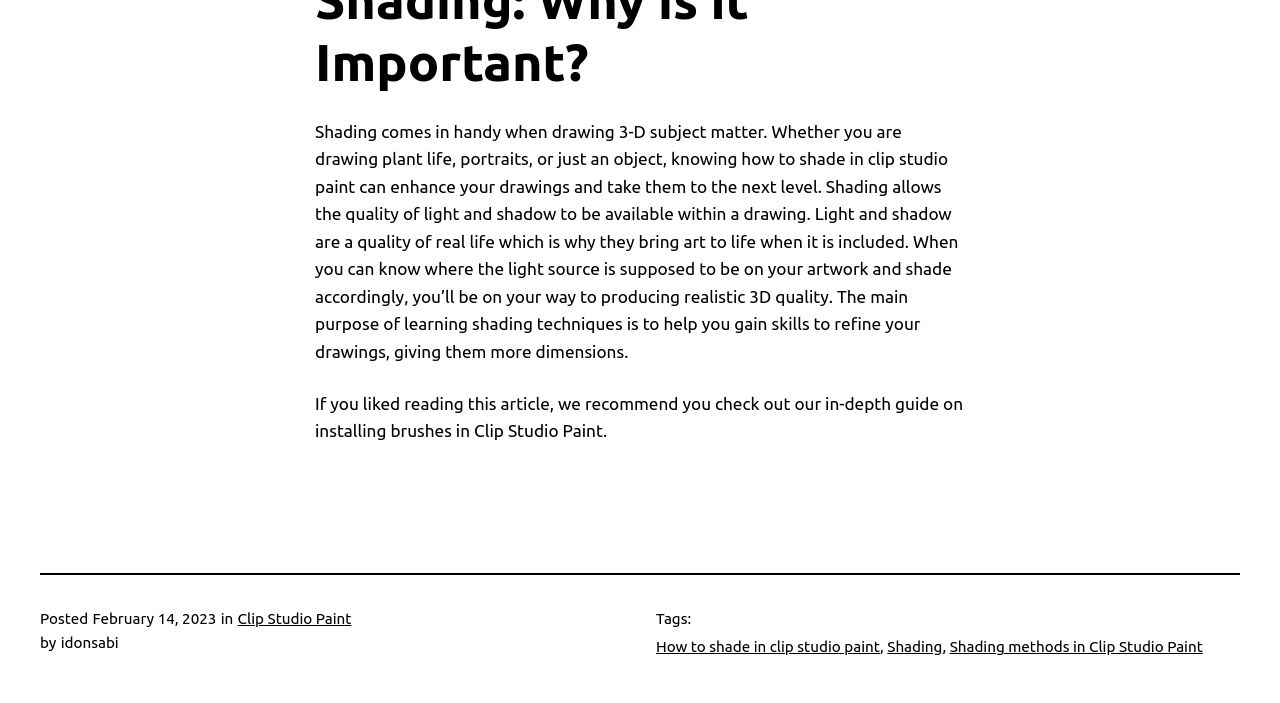What is dragged to the selection?
Craft a detailed and extensive response to the question.

According to the text, the pattern is dragged to the selection after making a selection with the lasso tool. This is part of the process of using the Monochromatic pattern-dot tool for shading.